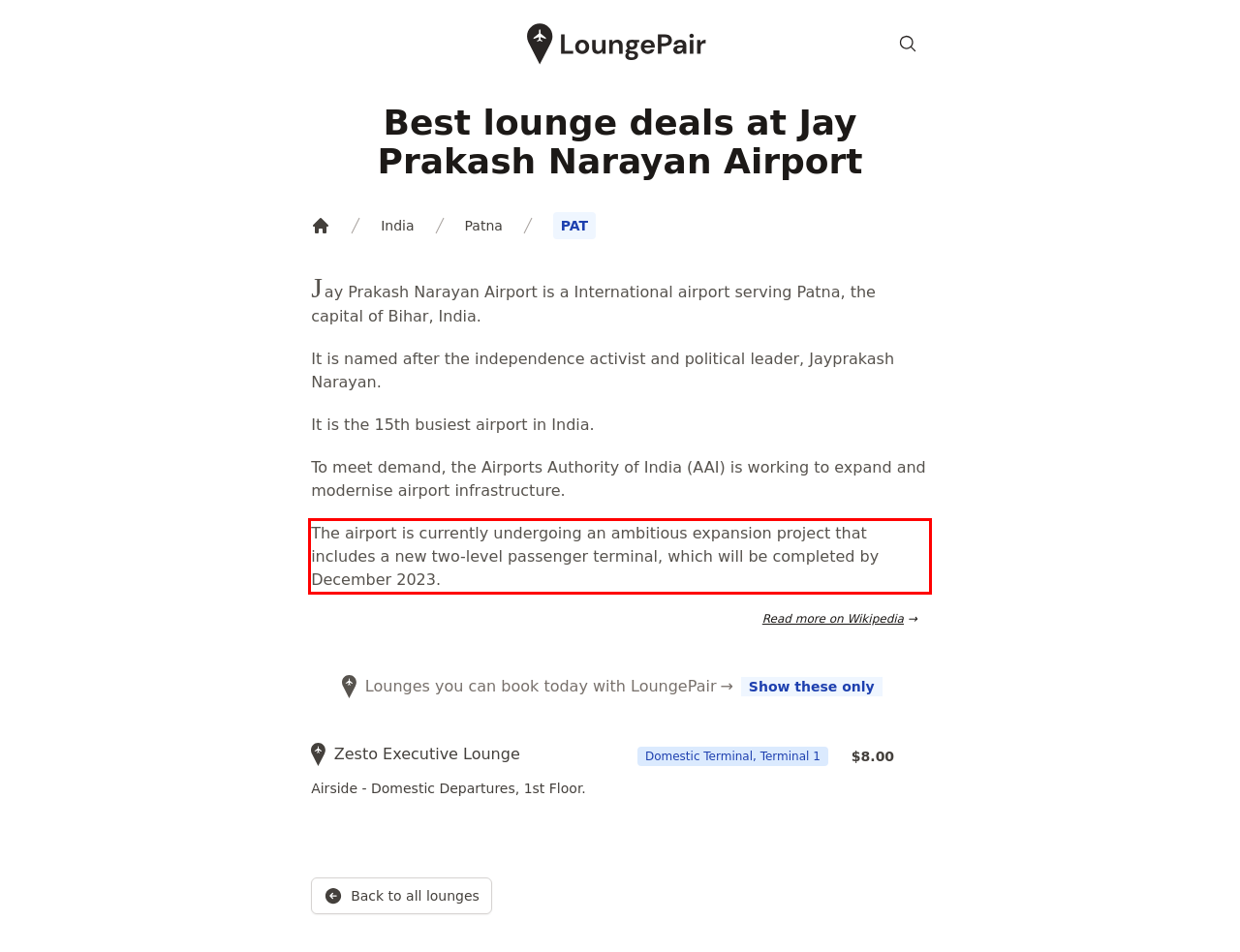Examine the webpage screenshot and use OCR to obtain the text inside the red bounding box.

The airport is currently undergoing an ambitious expansion project that includes a new two-level passenger terminal, which will be completed by December 2023.